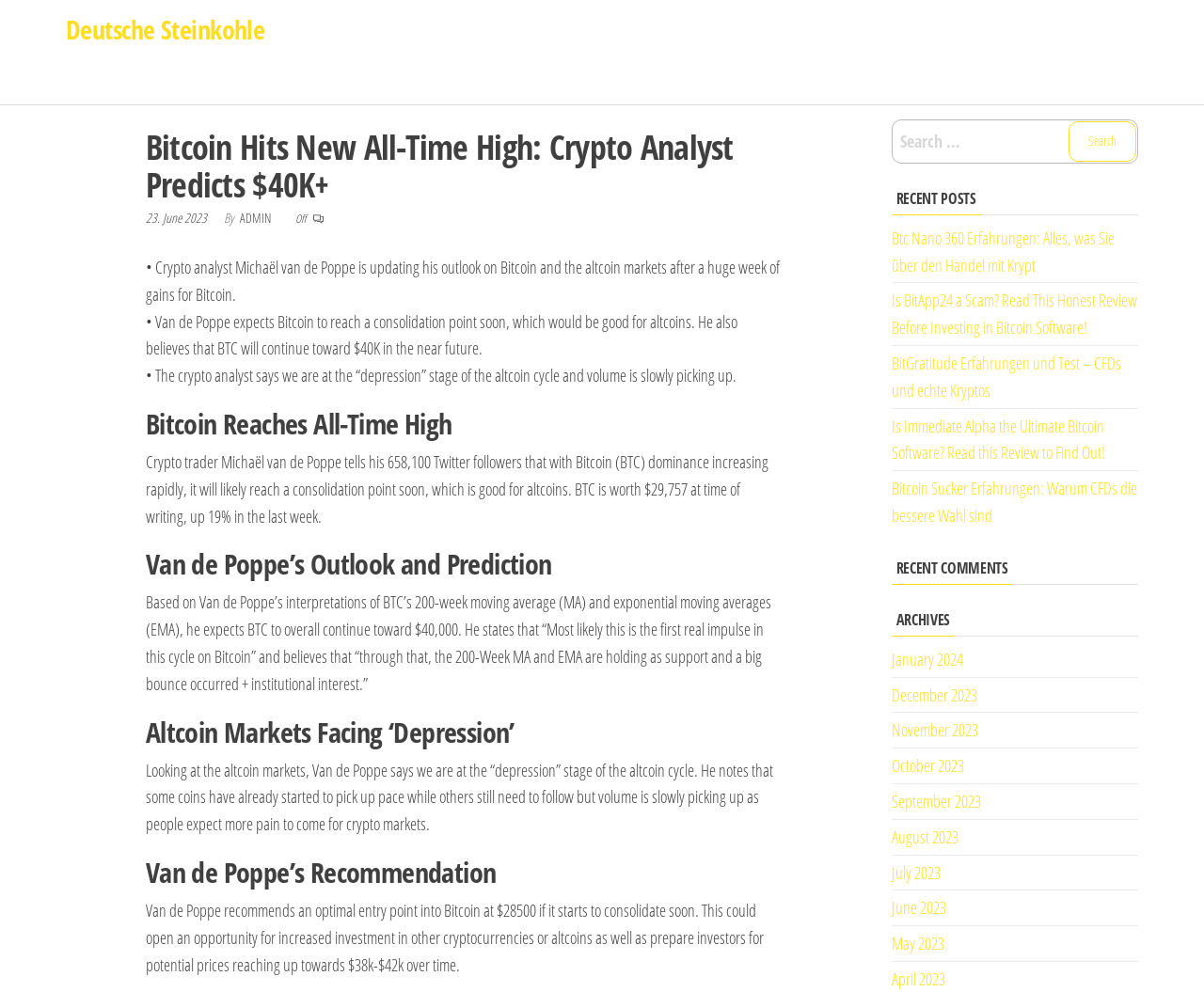Find the bounding box coordinates of the clickable element required to execute the following instruction: "View archives for June 2023". Provide the coordinates as four float numbers between 0 and 1, i.e., [left, top, right, bottom].

[0.74, 0.904, 0.786, 0.926]